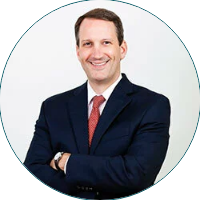What is Bart A. Norman's role in the hospice organization?
Using the information from the image, answer the question thoroughly.

According to the caption, Bart A. Norman recently joined the Board of Directors of Hospice of Wake County, Inc., indicating that his role in the organization is as a member of the Board of Directors.